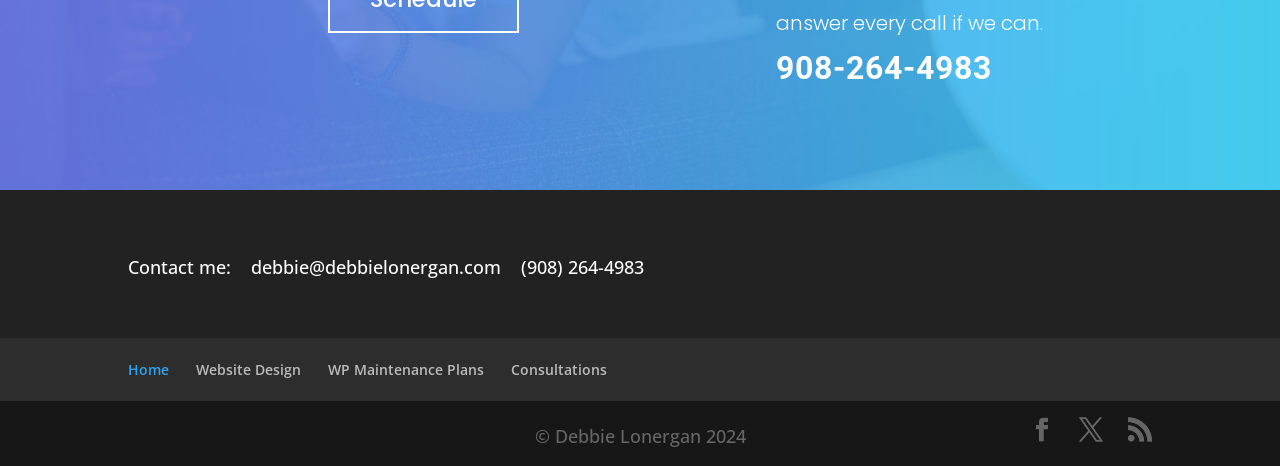Bounding box coordinates are specified in the format (top-left x, top-left y, bottom-right x, bottom-right y). All values are floating point numbers bounded between 0 and 1. Please provide the bounding box coordinate of the region this sentence describes: alt="Hackney Caribbean Elderly Organisation"

None